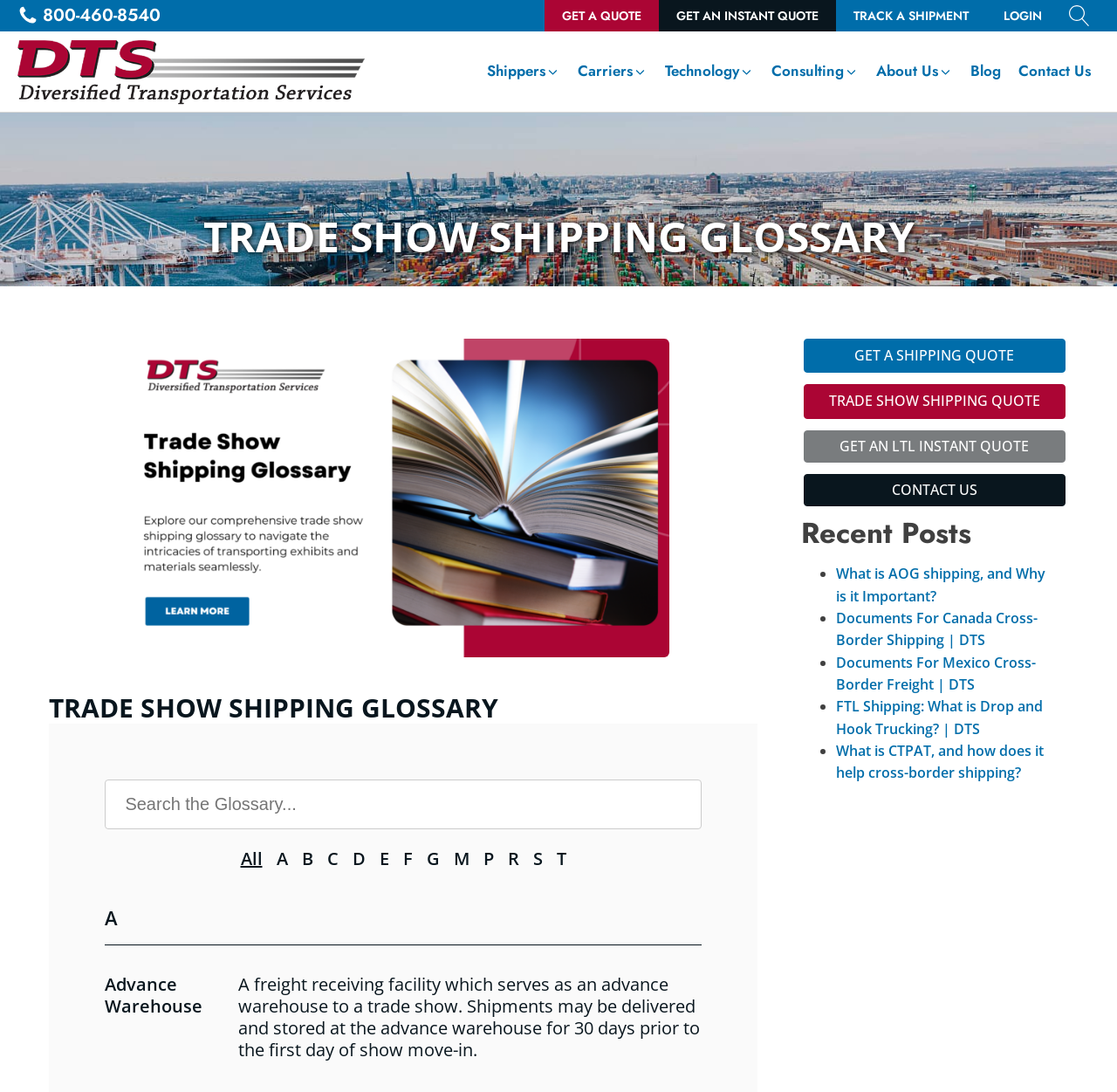Kindly determine the bounding box coordinates of the area that needs to be clicked to fulfill this instruction: "Call the phone number".

[0.016, 0.004, 0.144, 0.025]